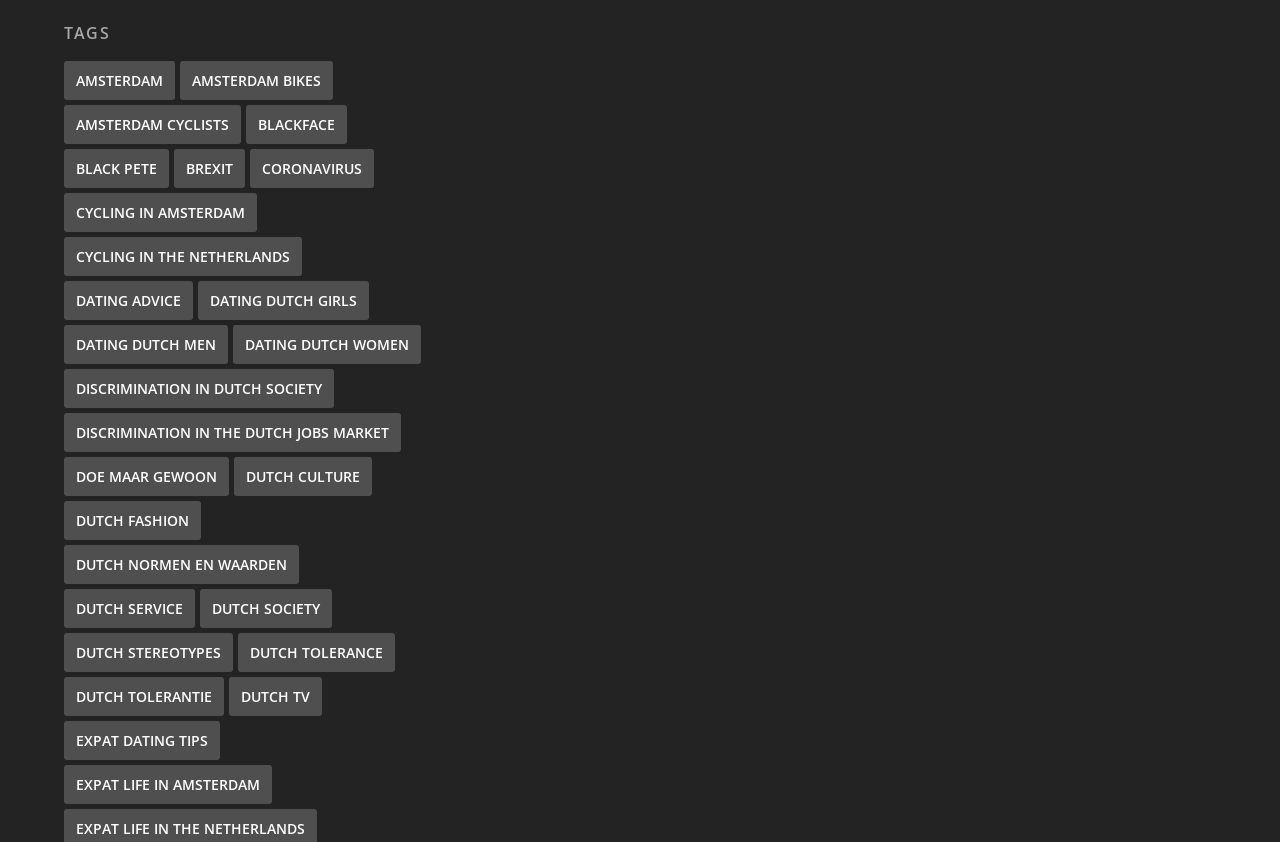How many items are related to 'Dutch culture'?
Using the image as a reference, answer the question in detail.

I found the link element with the text 'Dutch culture' and saw that it has 36 items related to it.